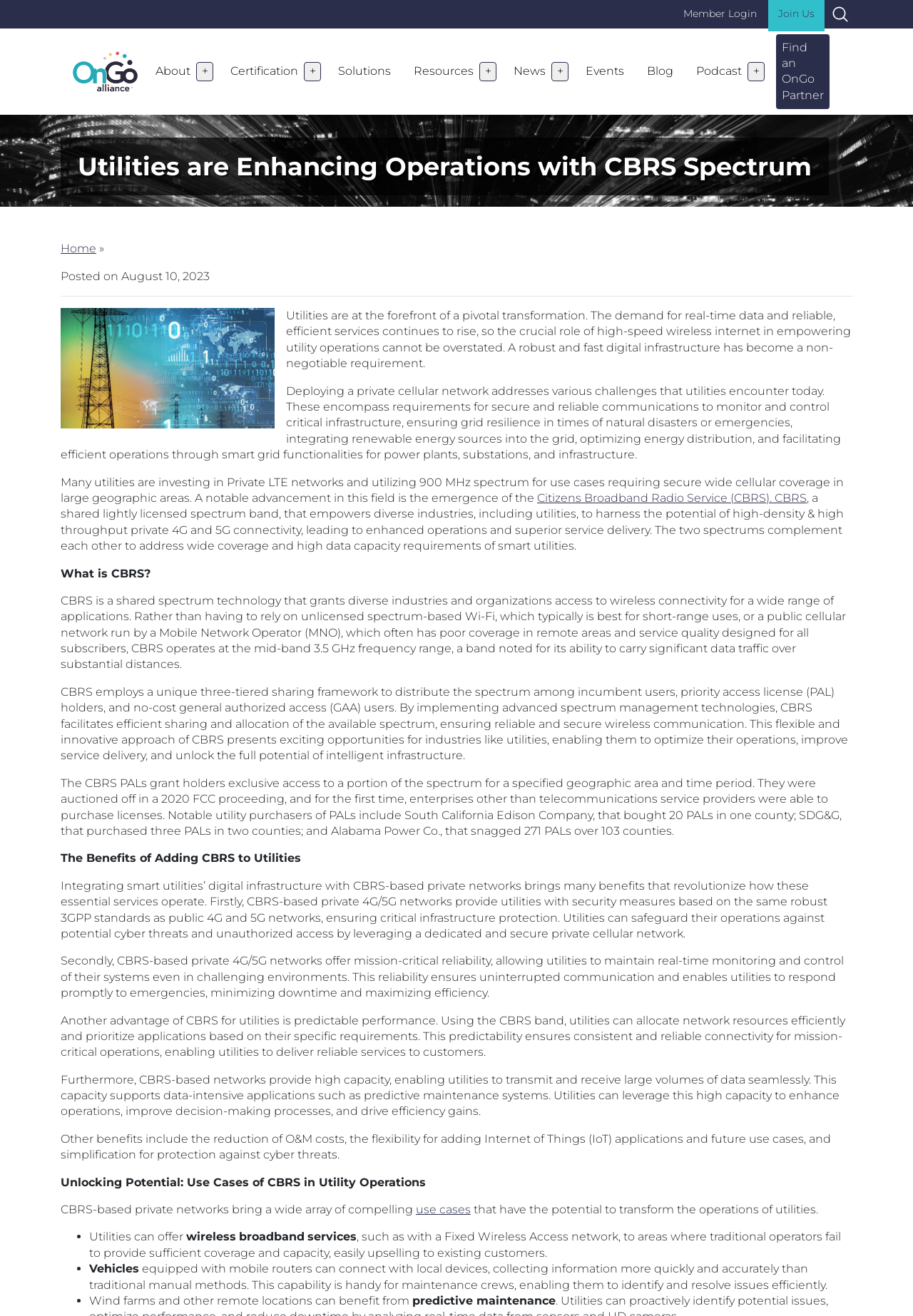Bounding box coordinates are given in the format (top-left x, top-left y, bottom-right x, bottom-right y). All values should be floating point numbers between 0 and 1. Provide the bounding box coordinate for the UI element described as: Share on Linkedin

None